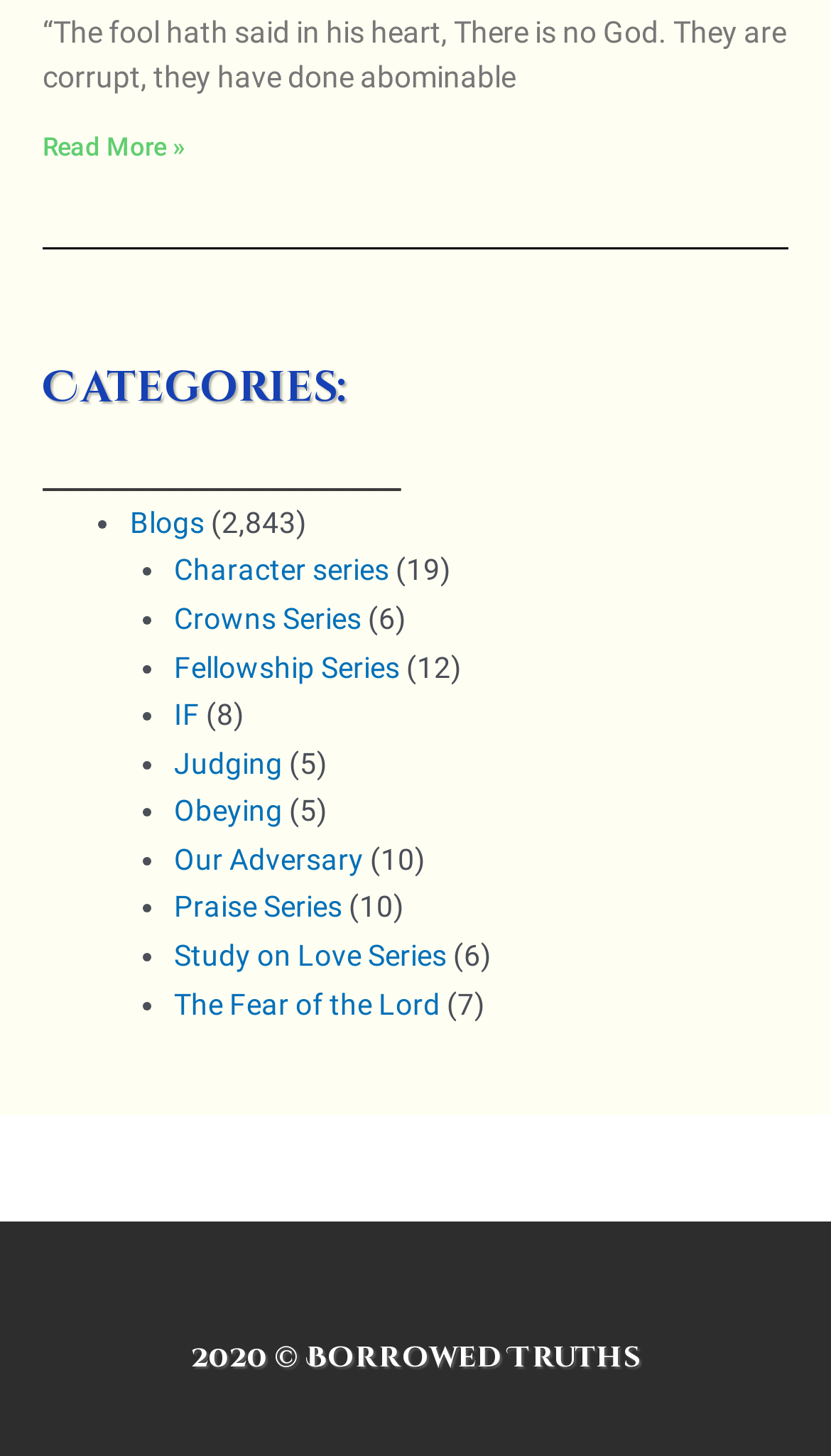Specify the bounding box coordinates of the area that needs to be clicked to achieve the following instruction: "go to home page".

None